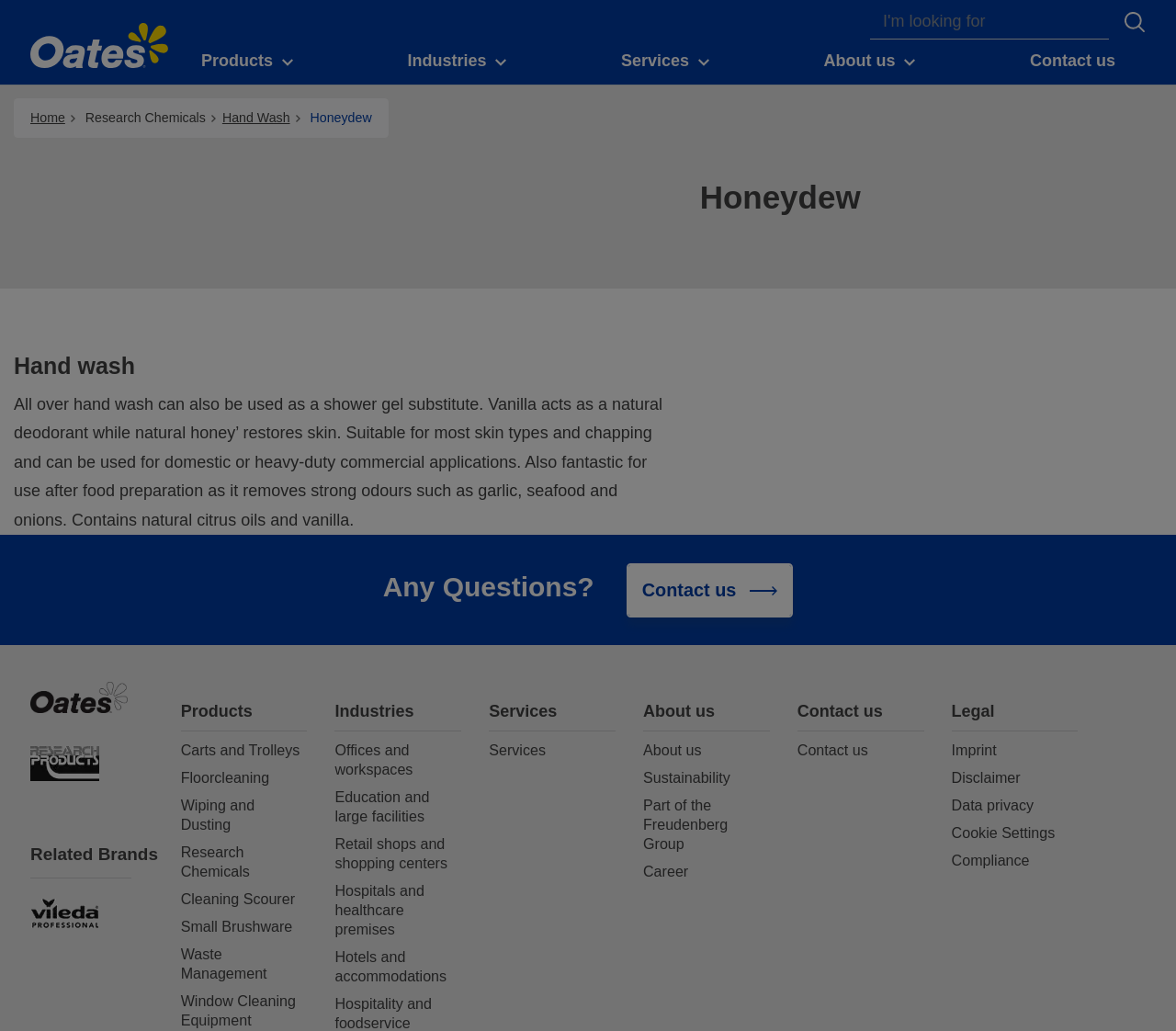Generate a comprehensive description of the contents of the webpage.

This webpage is for Honeydew, a professional oates site. At the top left, there is a logo image with the text "Oates" and a link to "Oates". Next to it, there are four buttons: "Products", "Industries", "Services", and "About us", each with a dropdown menu. On the top right, there is a search bar with a text box and a search button.

Below the search bar, there are several links: "Home", "Research Chemicals", "Hand Wash", and "Honeydew". The main content of the page starts with a heading "Honeydew" followed by a subheading "Hand wash" and a paragraph of text describing the product. 

On the right side of the page, there is a complementary section with a heading "Any Questions?" and a link to "Contact us". Below it, there are several links to related brands and products.

The page also has a navigation menu on the left side, with links to "Products", "Industries", "Services", and "About us", each with a list of sub-links. The "Products" section has links to various product categories, such as "Carts and Trolleys", "Floorcleaning", and "Wiping and Dusting". The "Industries" section has links to different industries, such as "Offices and workspaces", "Education and large facilities", and "Hospitals and healthcare premises". The "Services" section has links to various services, including "Sustainability" and "Career". The "About us" section has links to "About us", "Sustainability", and "Part of the Freudenberg Group".